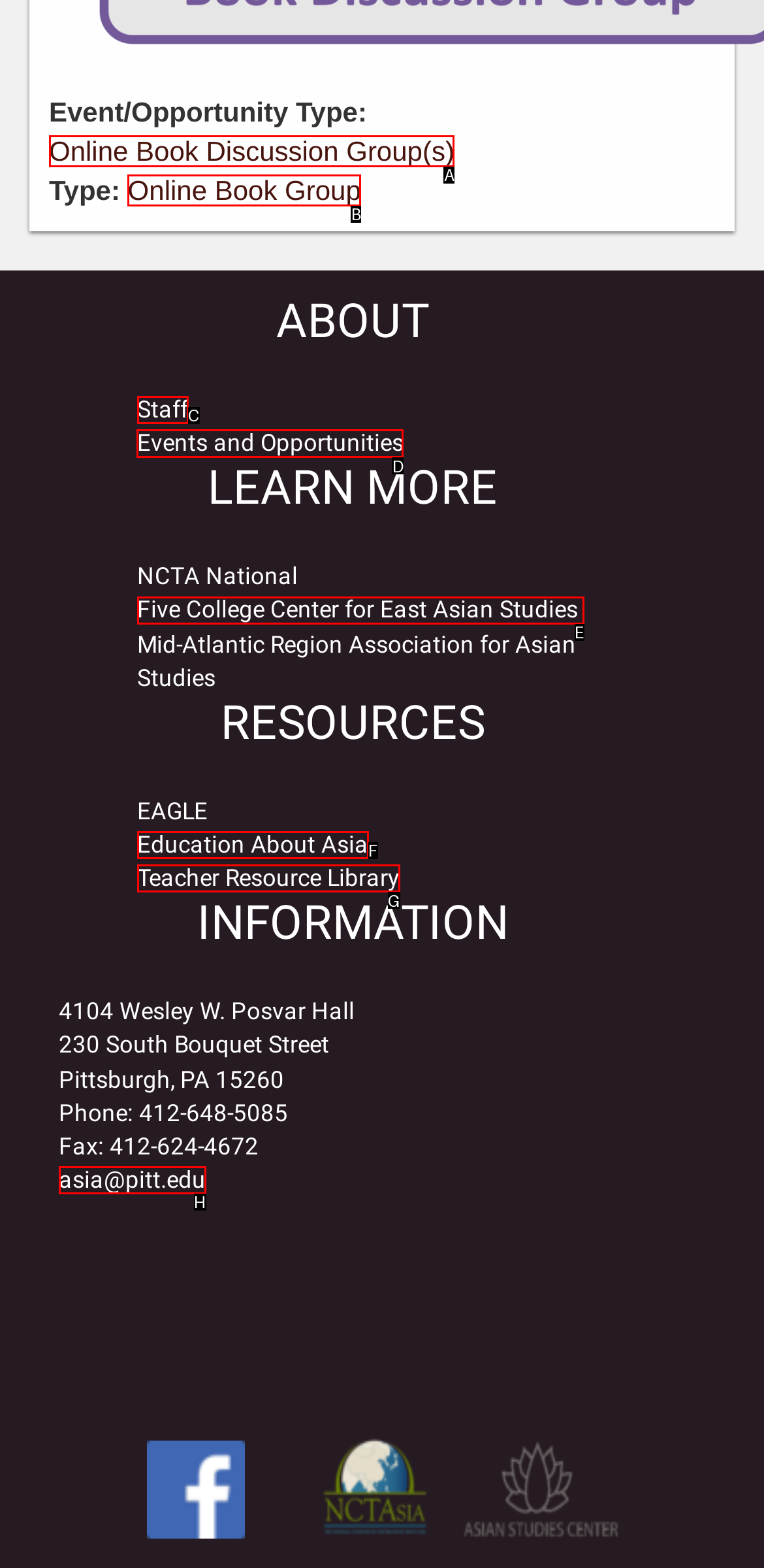Indicate the letter of the UI element that should be clicked to accomplish the task: Learn about Events and Opportunities. Answer with the letter only.

D